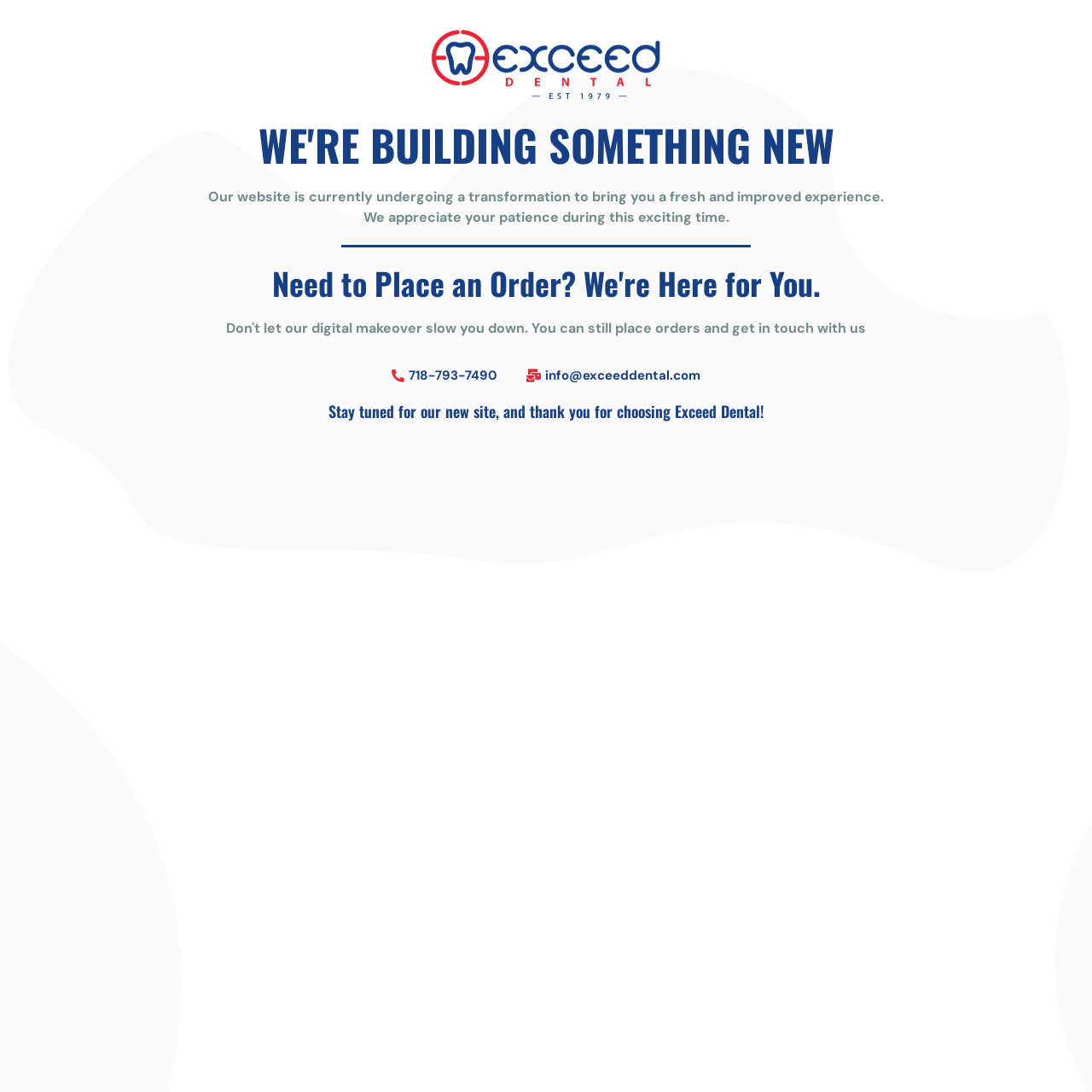Identify the webpage's primary heading and generate its text.

WE'RE BUILDING SOMETHING NEW